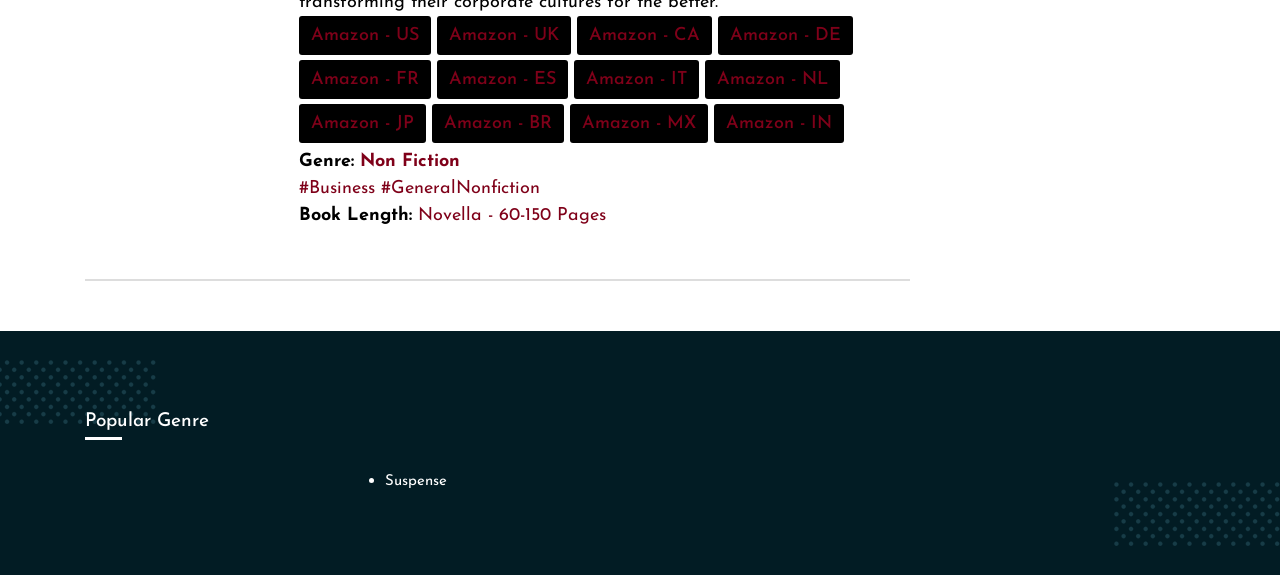Identify the bounding box coordinates for the UI element that matches this description: "Non Fiction".

[0.281, 0.264, 0.359, 0.297]